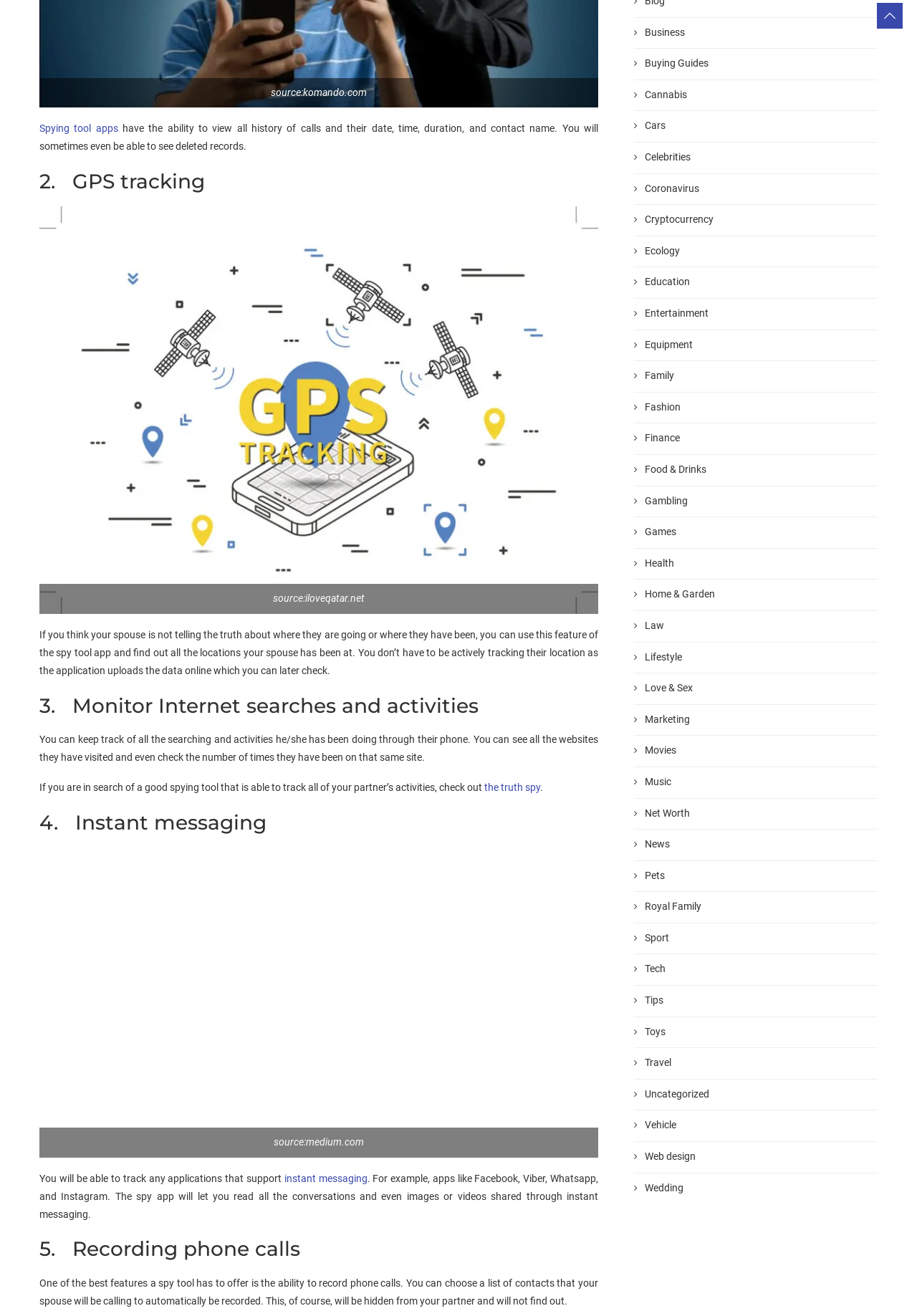Extract the bounding box of the UI element described as: "Net Worth".

[0.691, 0.613, 0.957, 0.623]